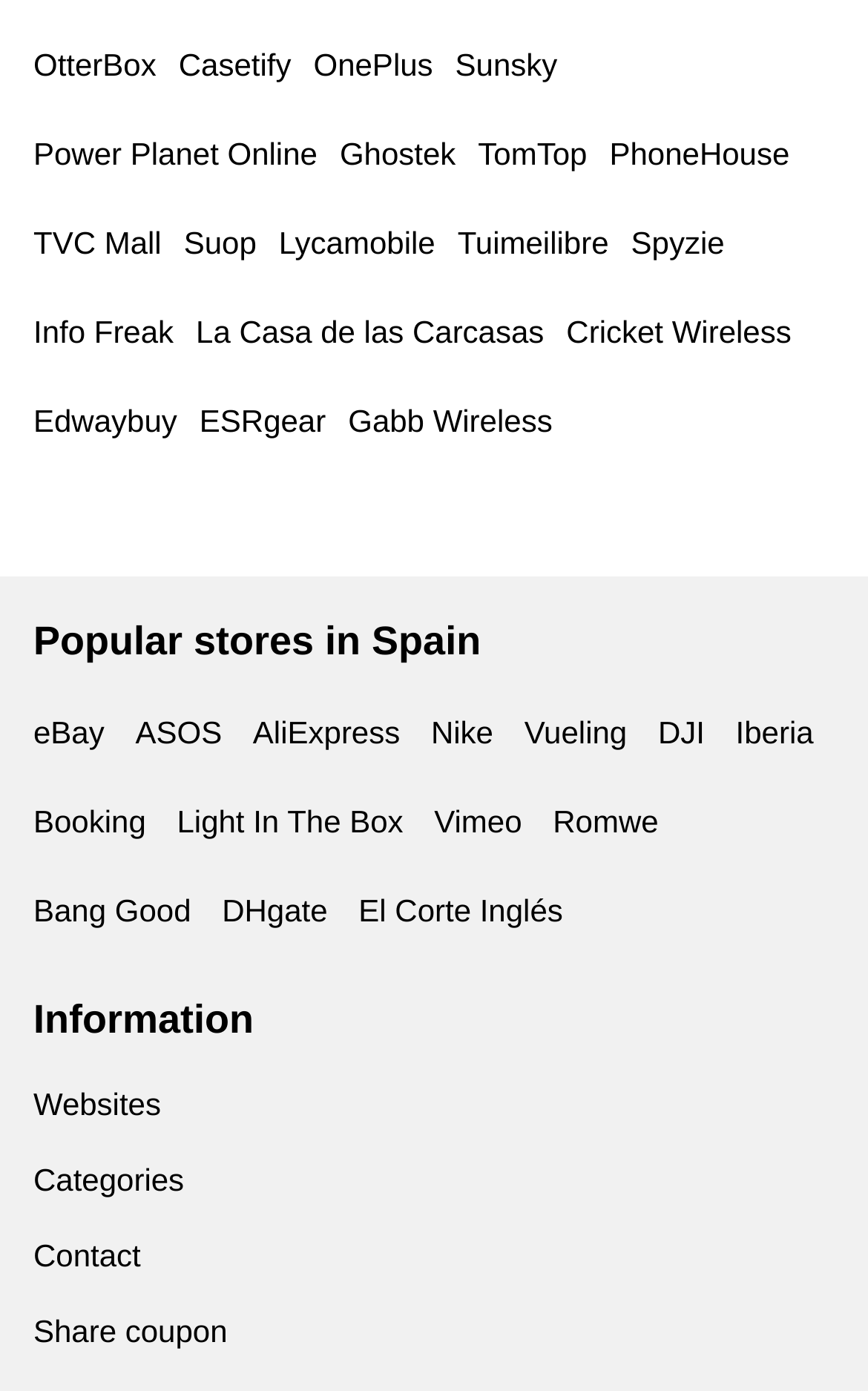Identify the bounding box coordinates for the UI element described as follows: "AliExpress". Ensure the coordinates are four float numbers between 0 and 1, formatted as [left, top, right, bottom].

[0.291, 0.514, 0.461, 0.539]